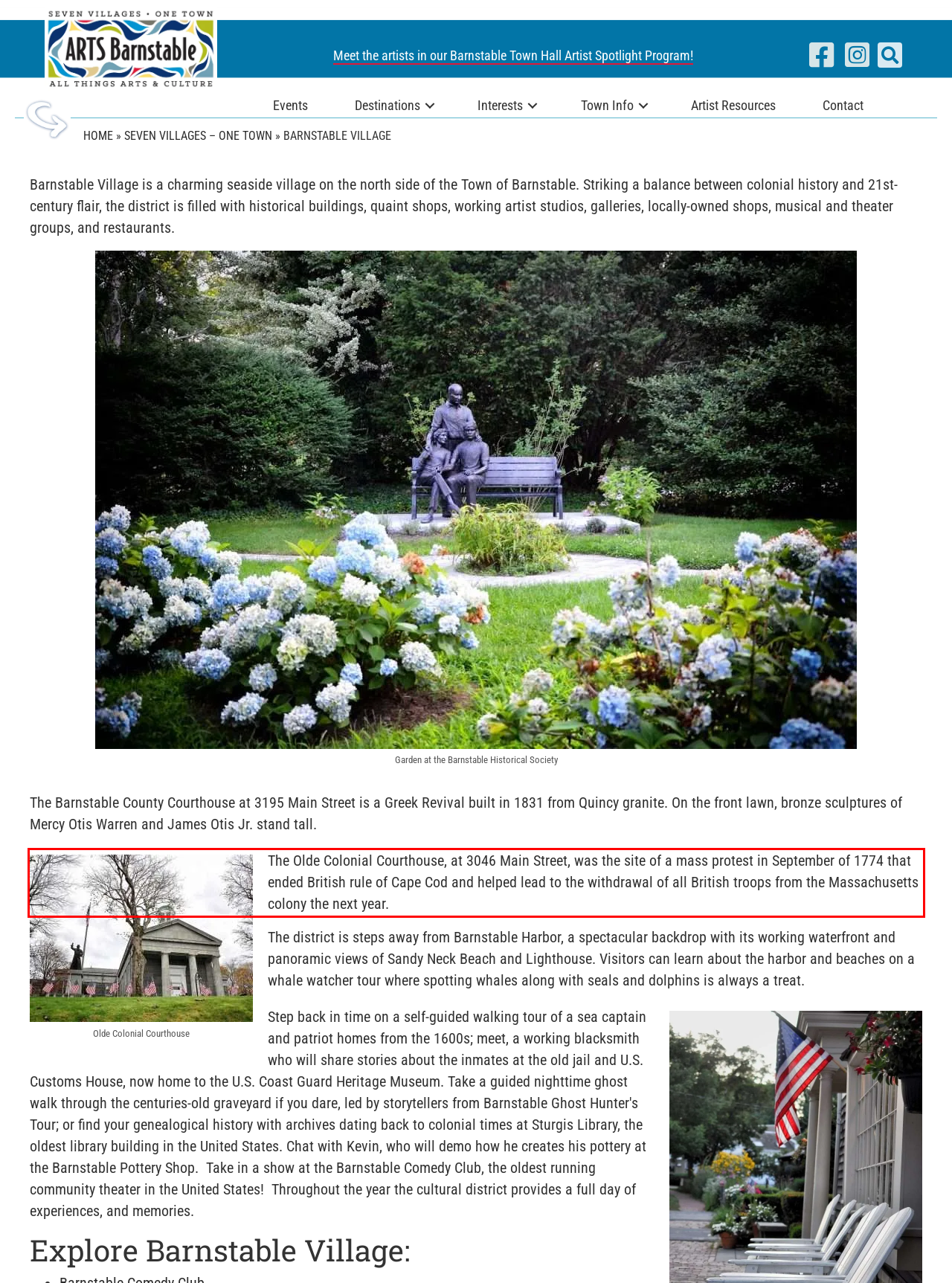Using the provided webpage screenshot, recognize the text content in the area marked by the red bounding box.

The Olde Colonial Courthouse, at 3046 Main Street, was the site of a mass protest in September of 1774 that ended British rule of Cape Cod and helped lead to the withdrawal of all British troops from the Massachusetts colony the next year.